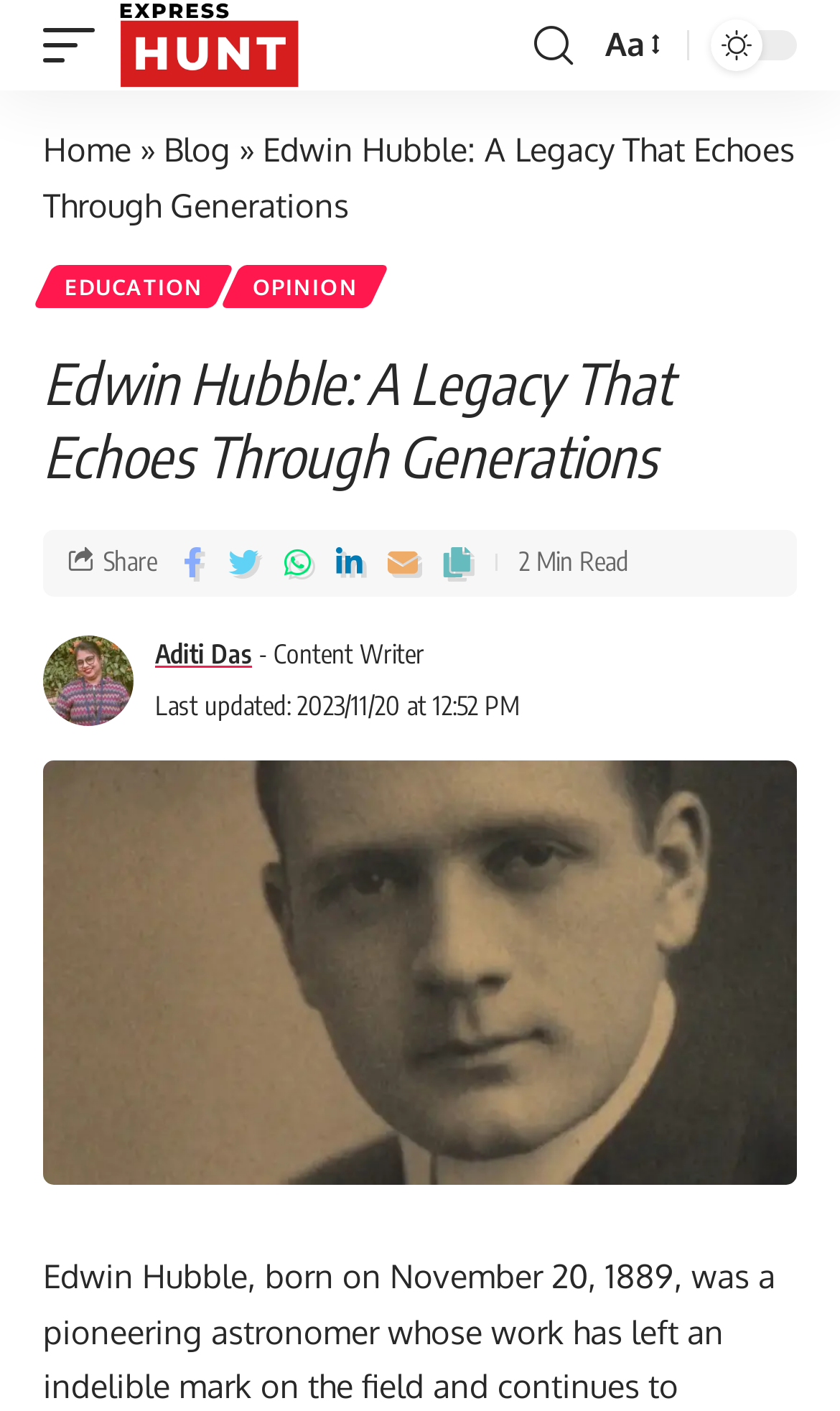Locate the bounding box coordinates of the clickable area needed to fulfill the instruction: "learn about the company".

None